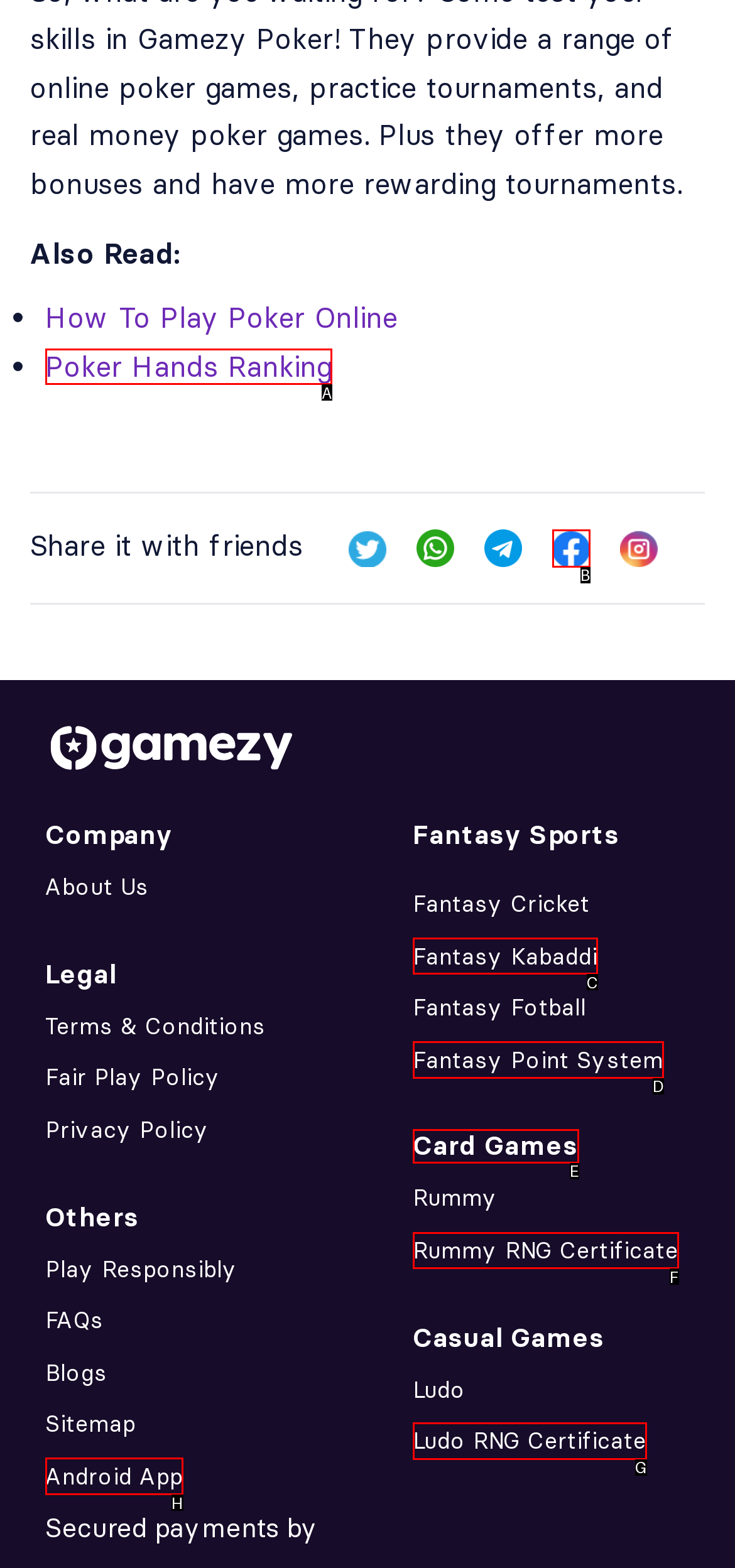Determine which HTML element corresponds to the description: Rummy RNG Certificate. Provide the letter of the correct option.

F